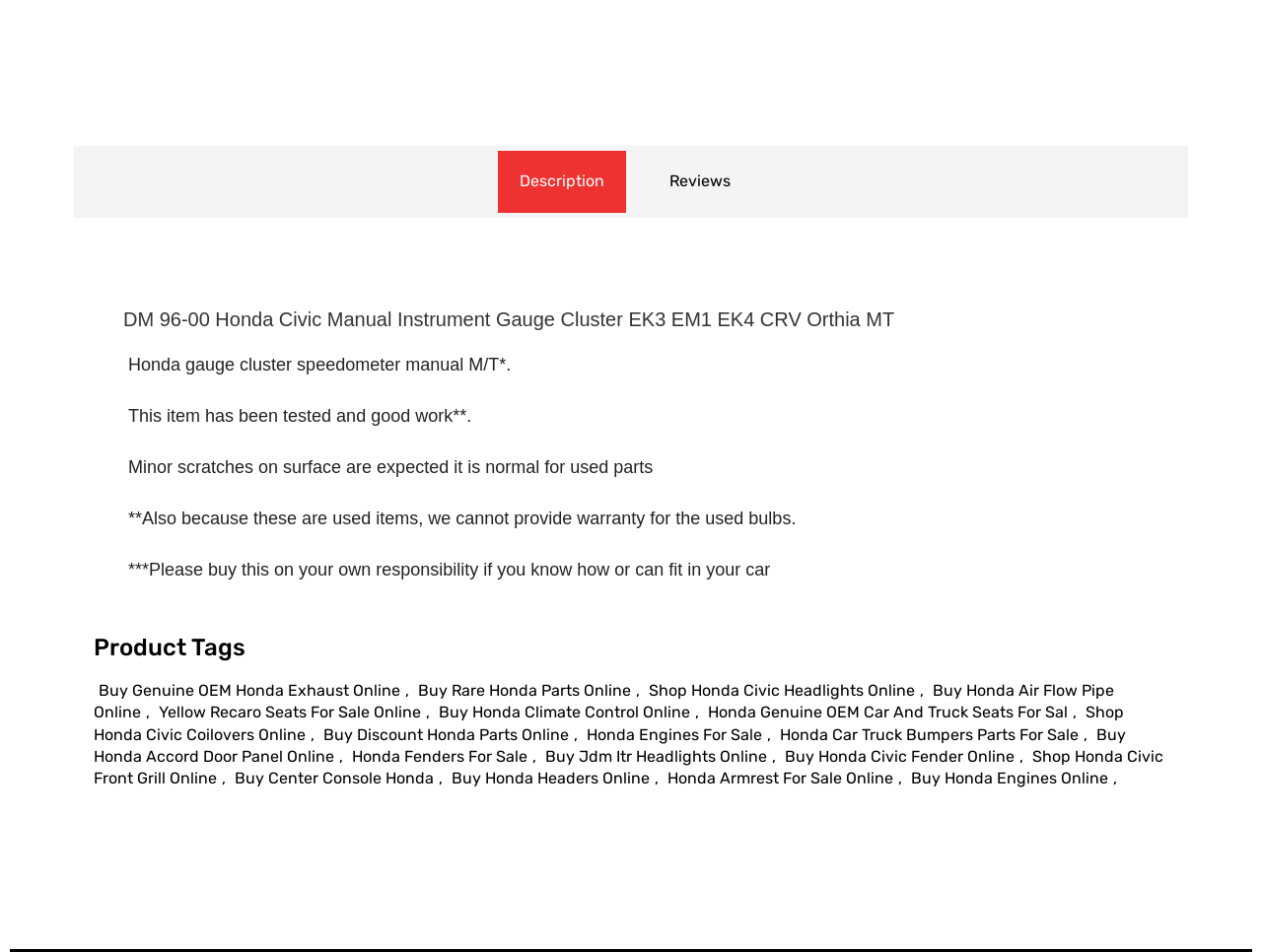Identify and provide the bounding box for the element described by: "Buy Discount Honda Parts Online".

[0.252, 0.756, 0.455, 0.786]